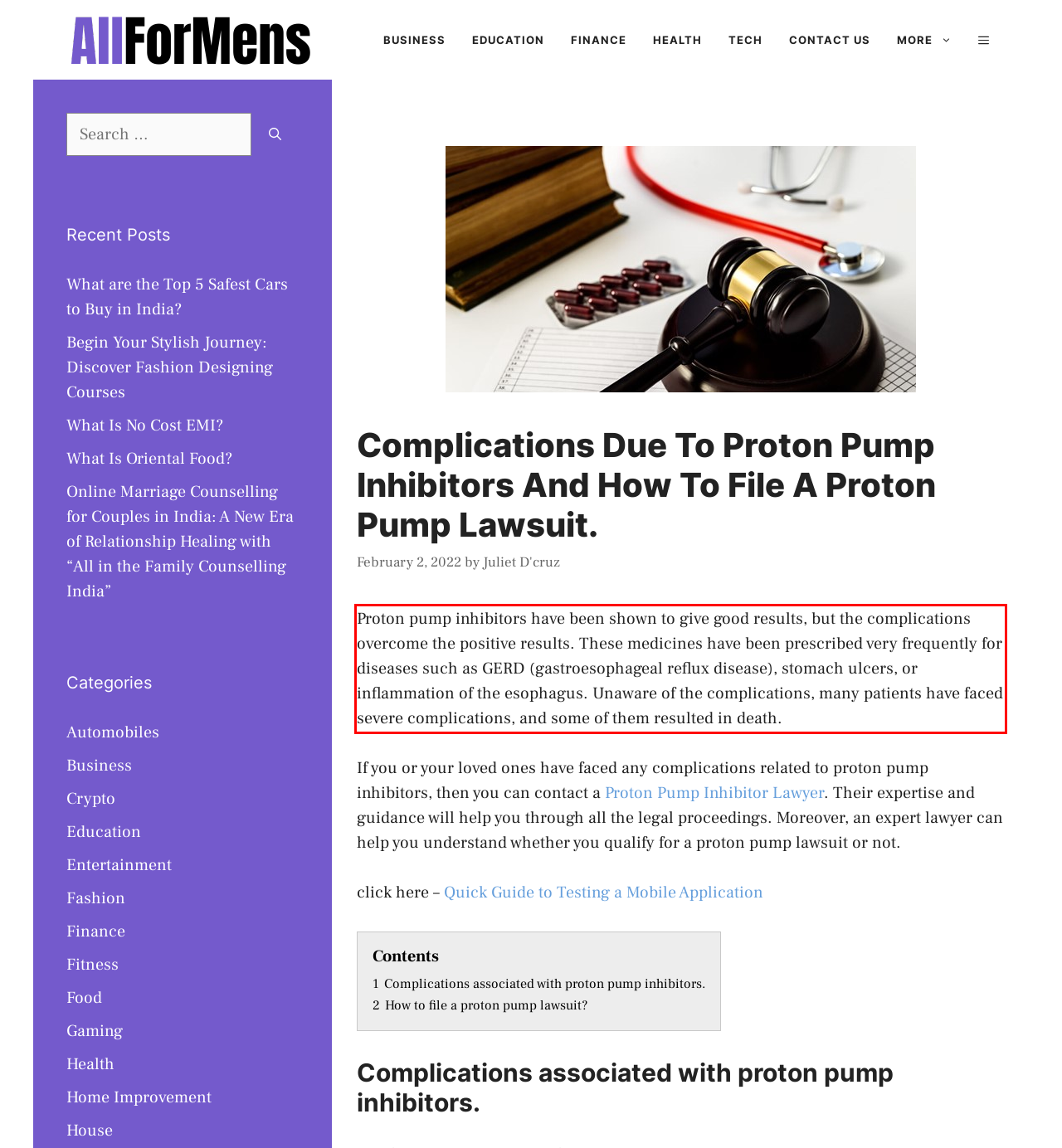Given a webpage screenshot with a red bounding box, perform OCR to read and deliver the text enclosed by the red bounding box.

Proton pump inhibitors have been shown to give good results, but the complications overcome the positive results. These medicines have been prescribed very frequently for diseases such as GERD (gastroesophageal reflux disease), stomach ulcers, or inflammation of the esophagus. Unaware of the complications, many patients have faced severe complications, and some of them resulted in death.